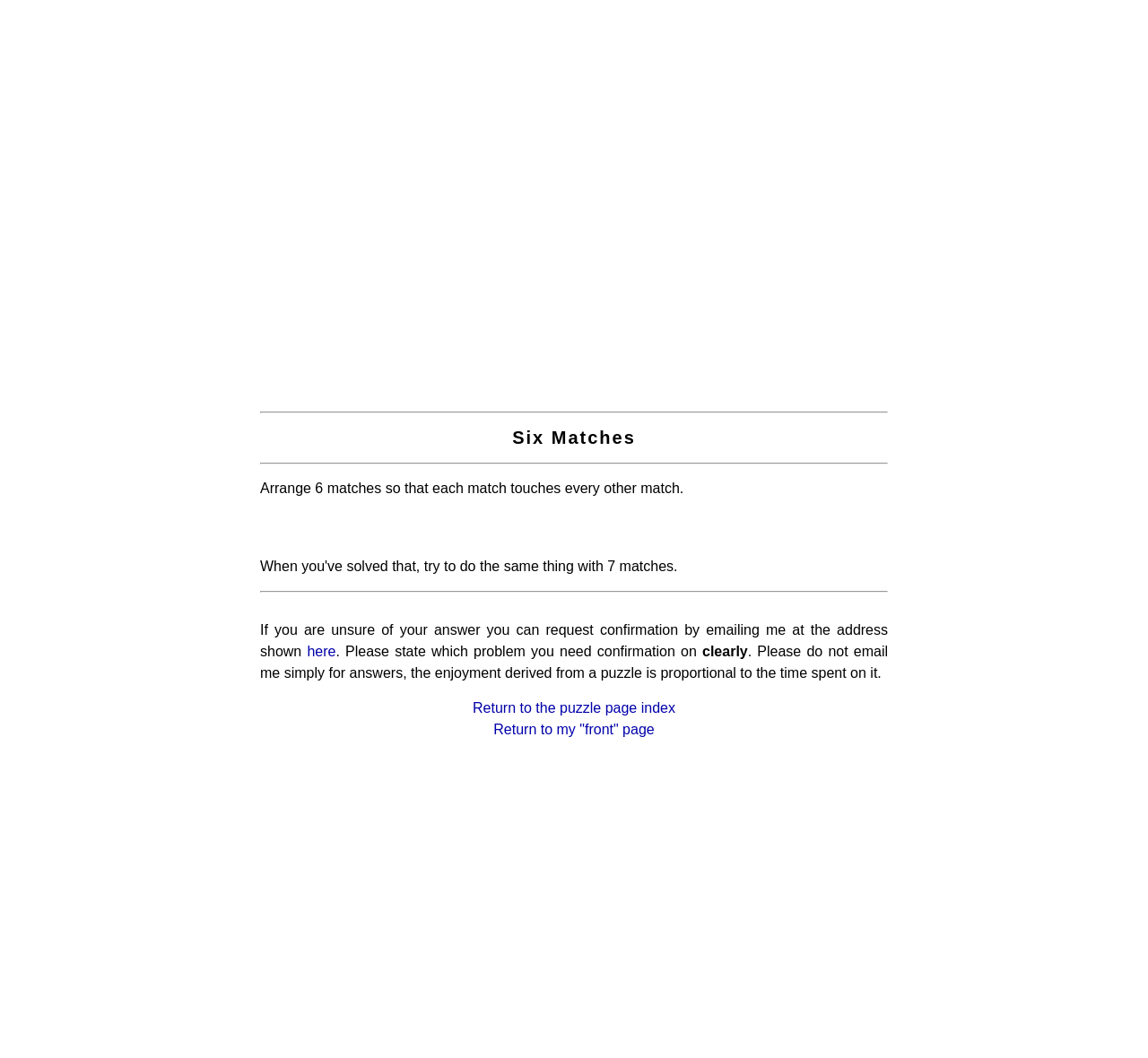Kindly respond to the following question with a single word or a brief phrase: 
What is the goal of the puzzle?

Arrange 6 matches